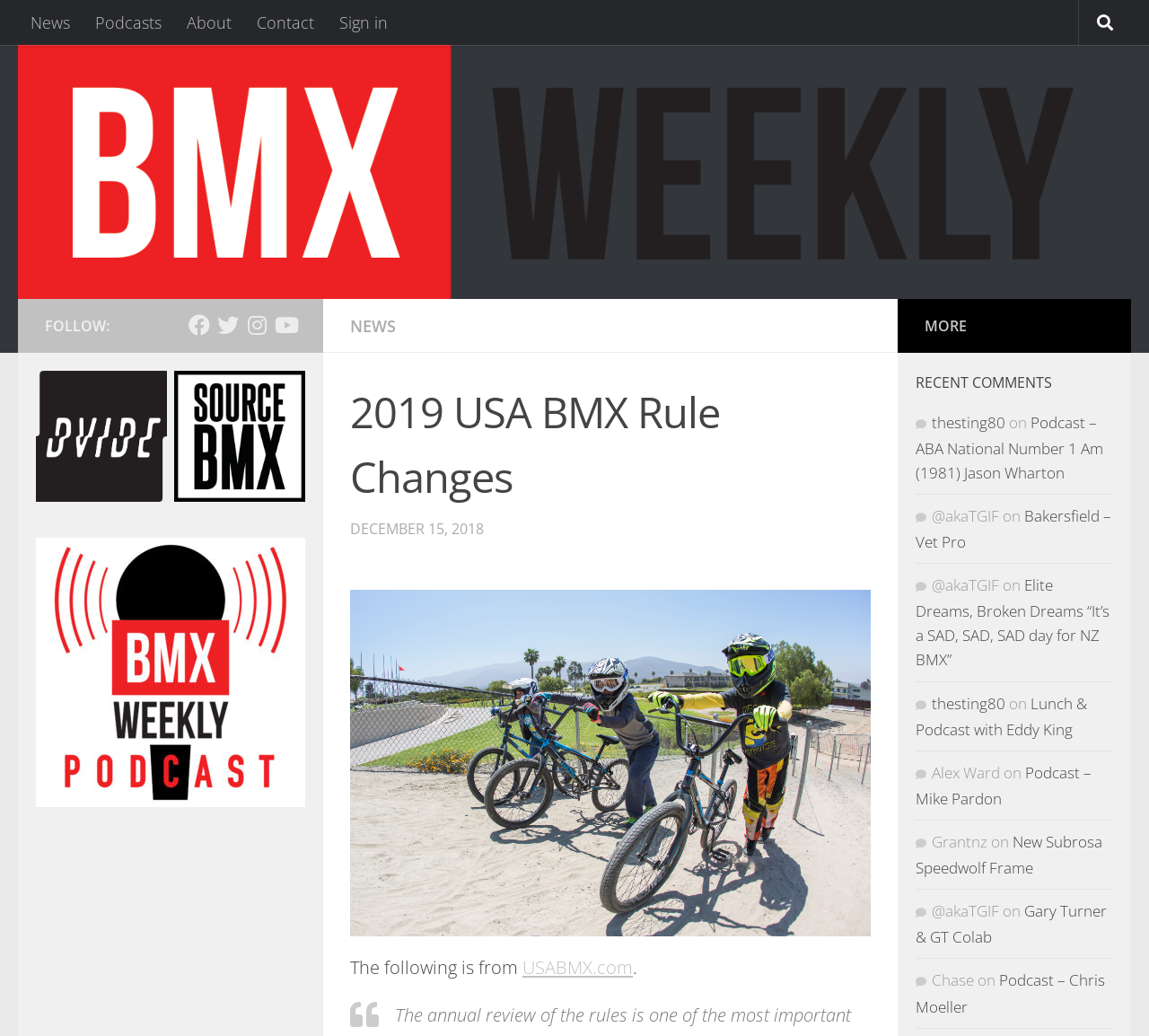Extract the bounding box coordinates for the UI element described by the text: "Sign in". The coordinates should be in the form of [left, top, right, bottom] with values between 0 and 1.

[0.284, 0.0, 0.348, 0.043]